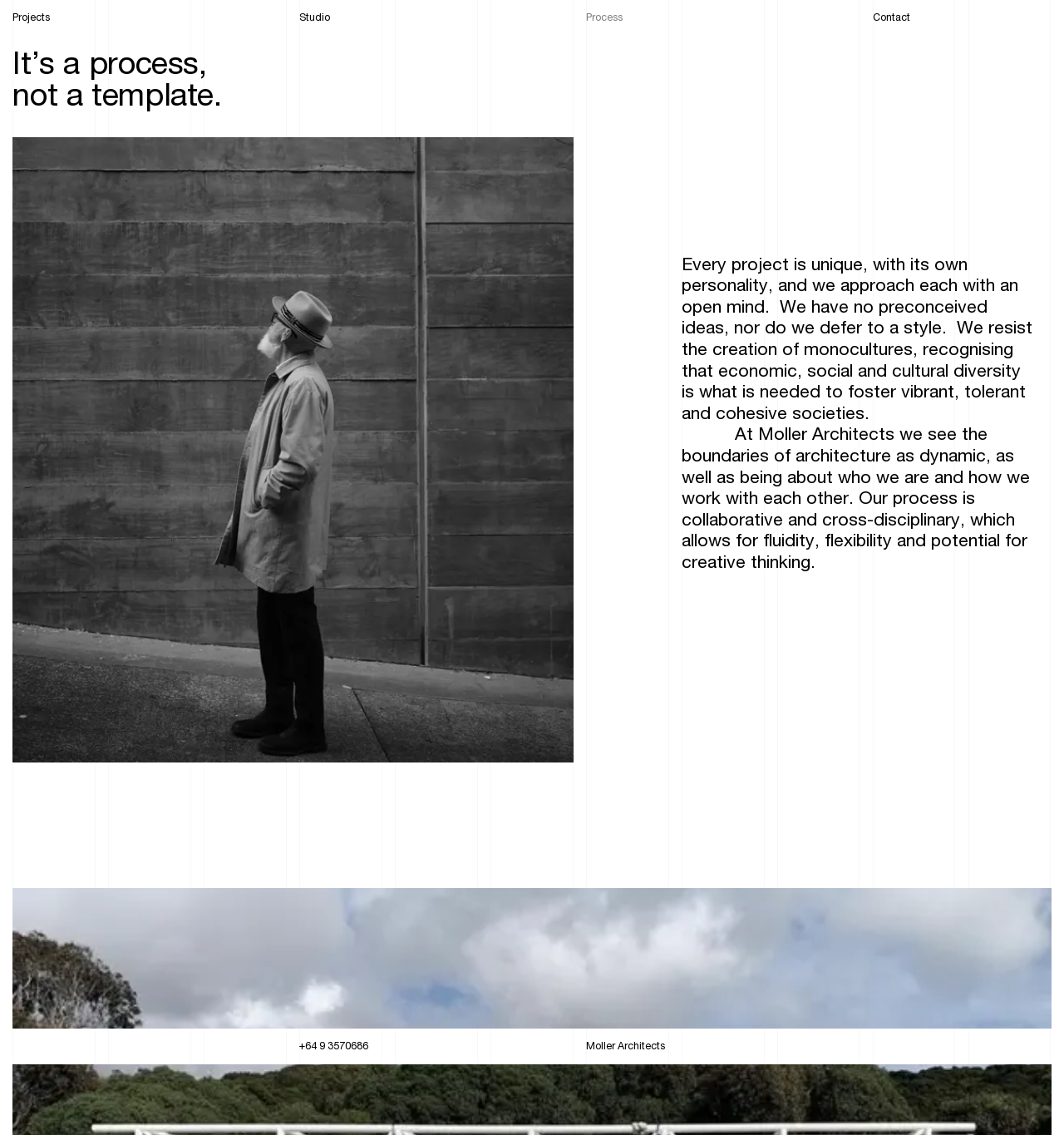Provide the bounding box coordinates for the UI element that is described by this text: "studio@mollerarchitects.com". The coordinates should be in the form of four float numbers between 0 and 1: [left, top, right, bottom].

[0.82, 0.17, 0.949, 0.18]